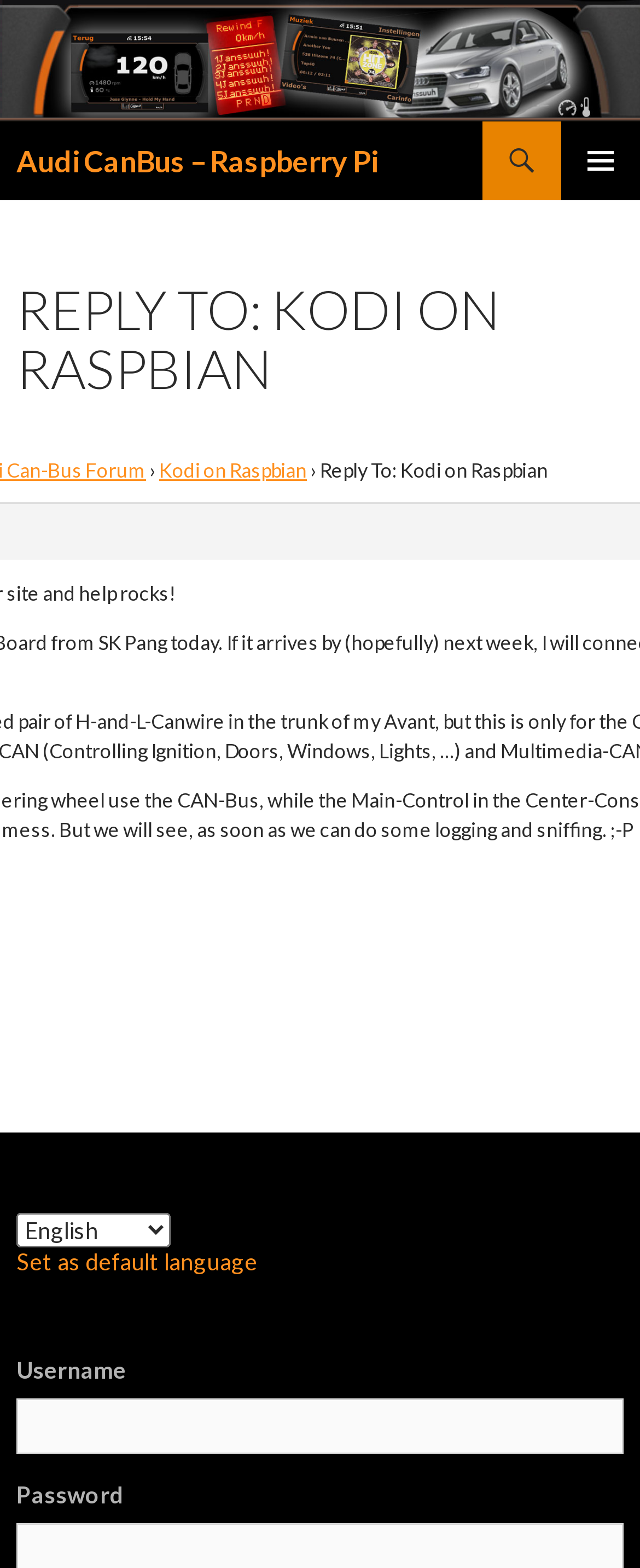Please determine the main heading text of this webpage.

Audi CanBus – Raspberry Pi